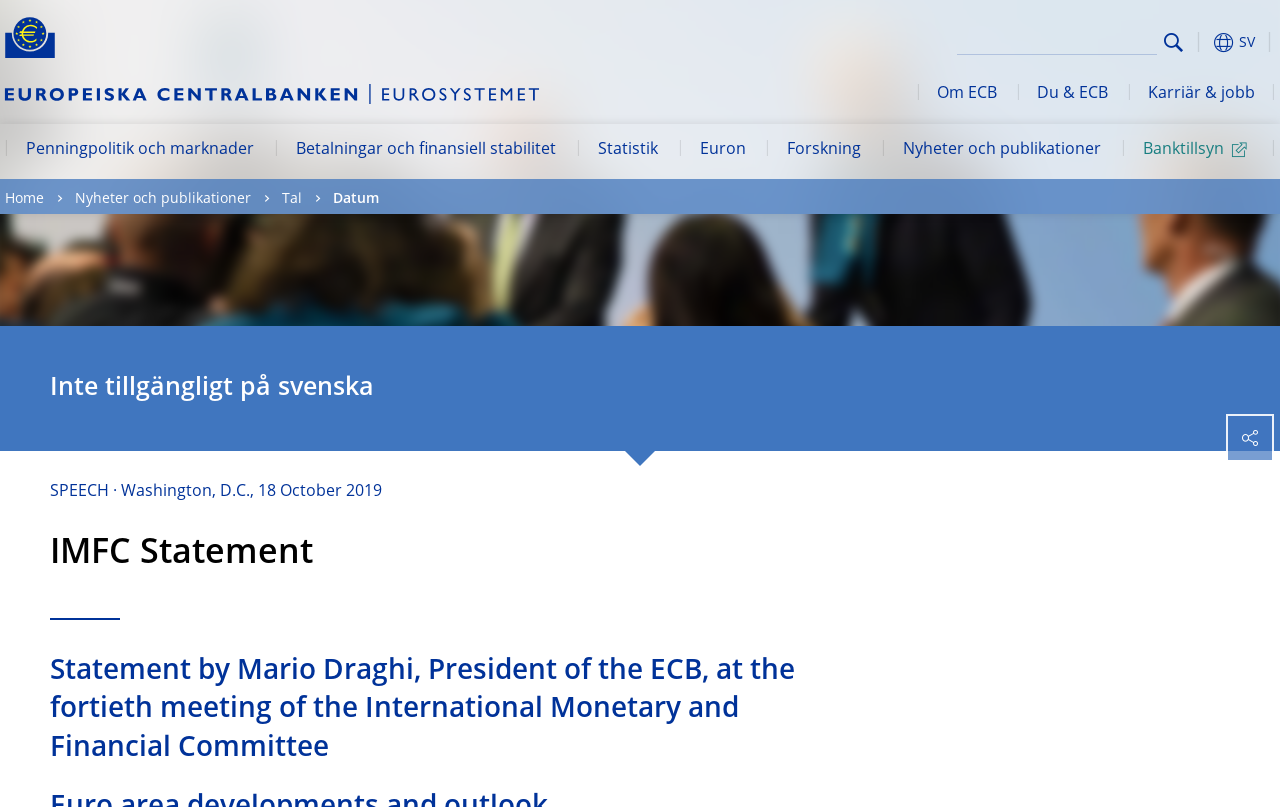Find the bounding box coordinates for the UI element that matches this description: "Betalningar och finansiell stabilitet".

[0.215, 0.154, 0.451, 0.223]